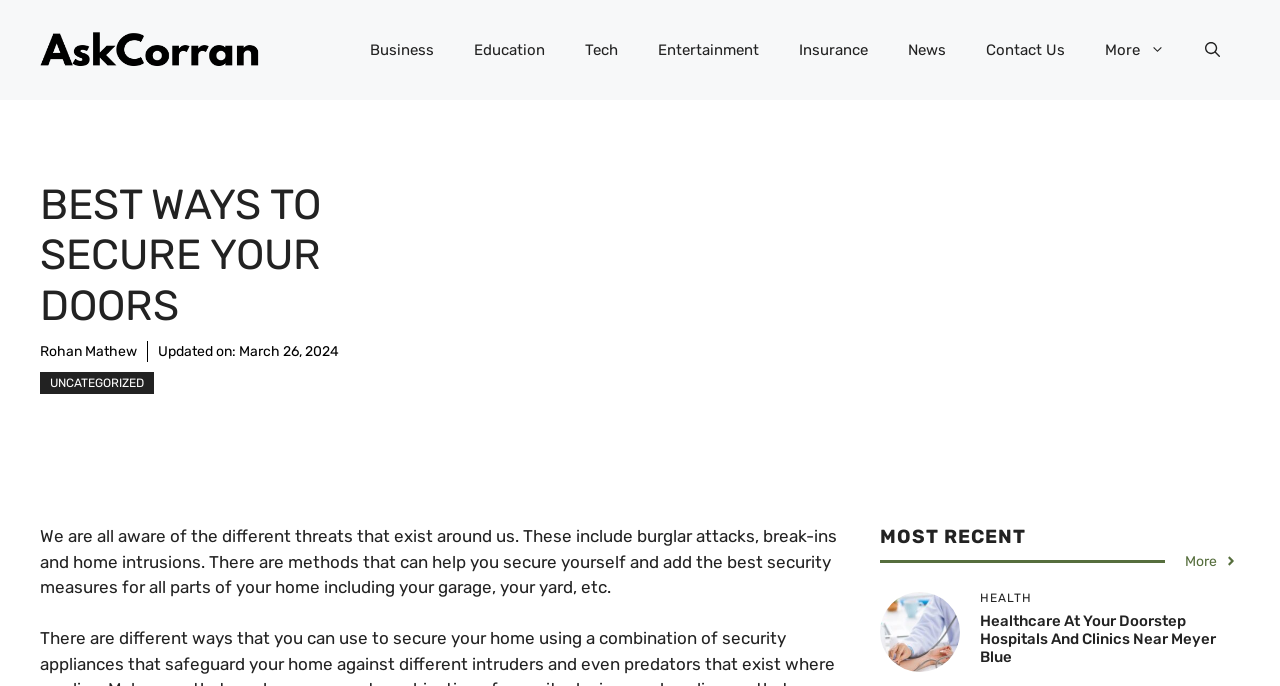What is the topic of the webpage?
Refer to the image and provide a concise answer in one word or phrase.

Door security